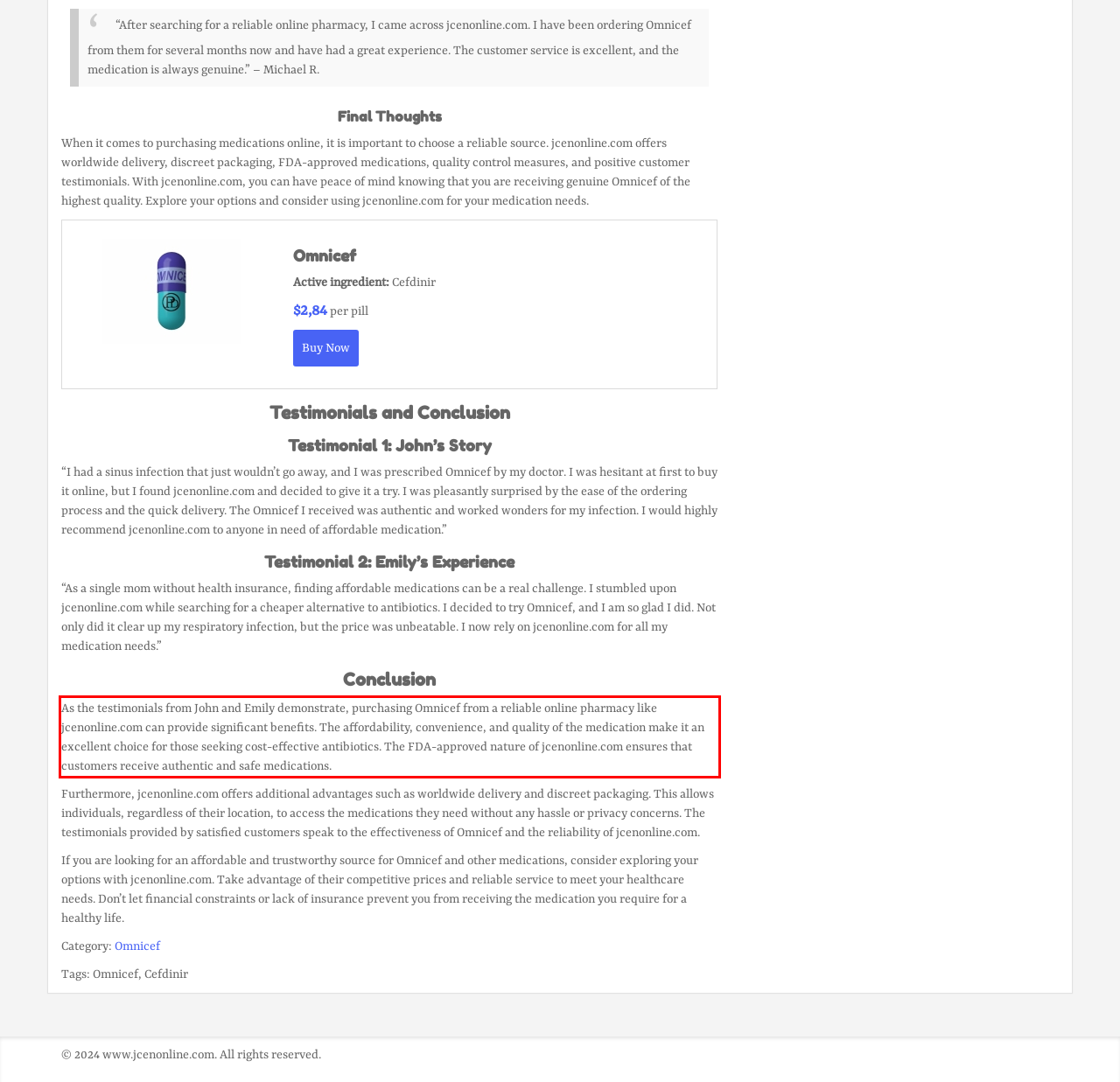Given the screenshot of the webpage, identify the red bounding box, and recognize the text content inside that red bounding box.

As the testimonials from John and Emily demonstrate, purchasing Omnicef from a reliable online pharmacy like jcenonline.com can provide significant benefits. The affordability, convenience, and quality of the medication make it an excellent choice for those seeking cost-effective antibiotics. The FDA-approved nature of jcenonline.com ensures that customers receive authentic and safe medications.